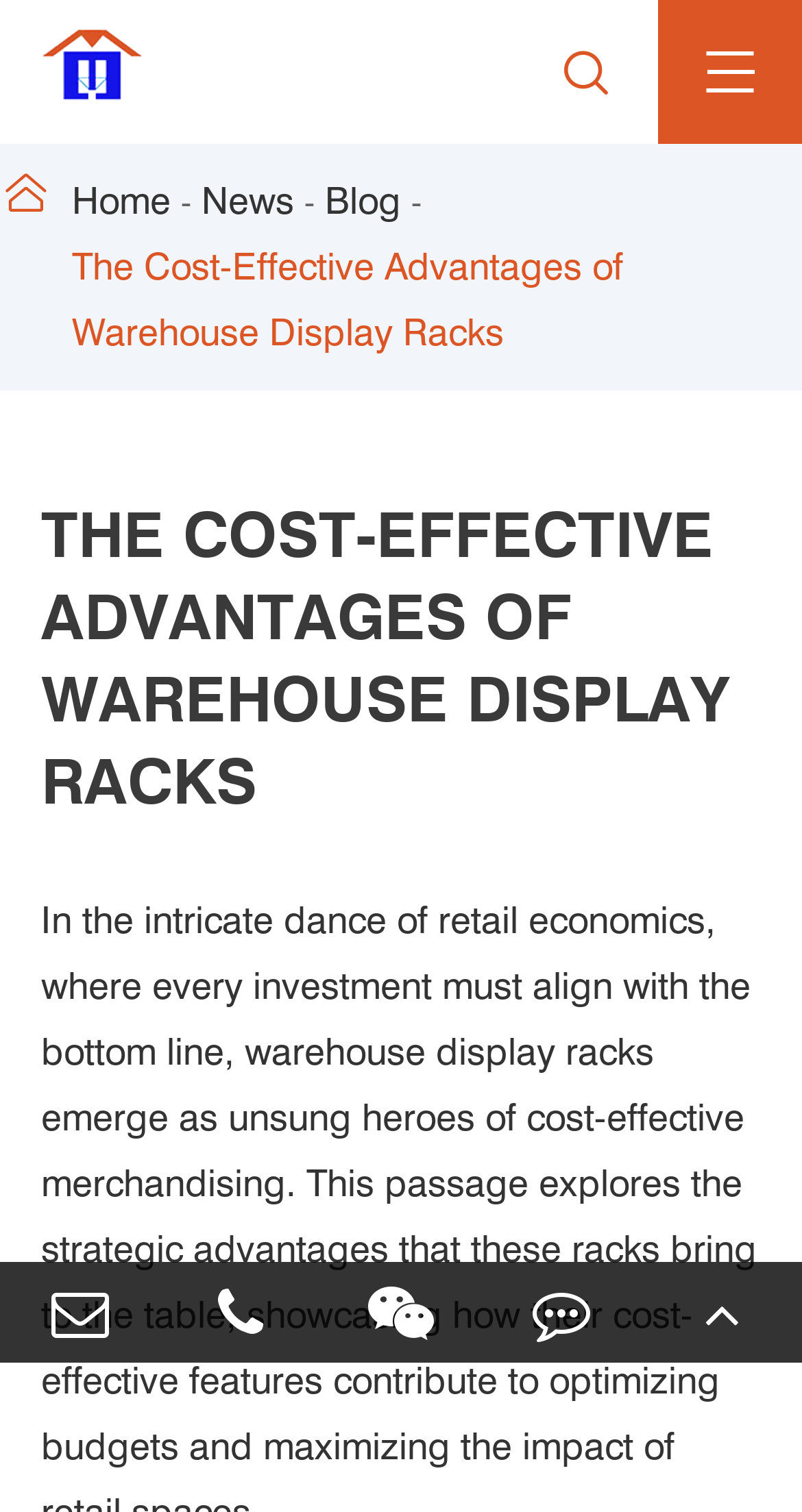What is the phone number?
Answer the question using a single word or phrase, according to the image.

+8613922701145